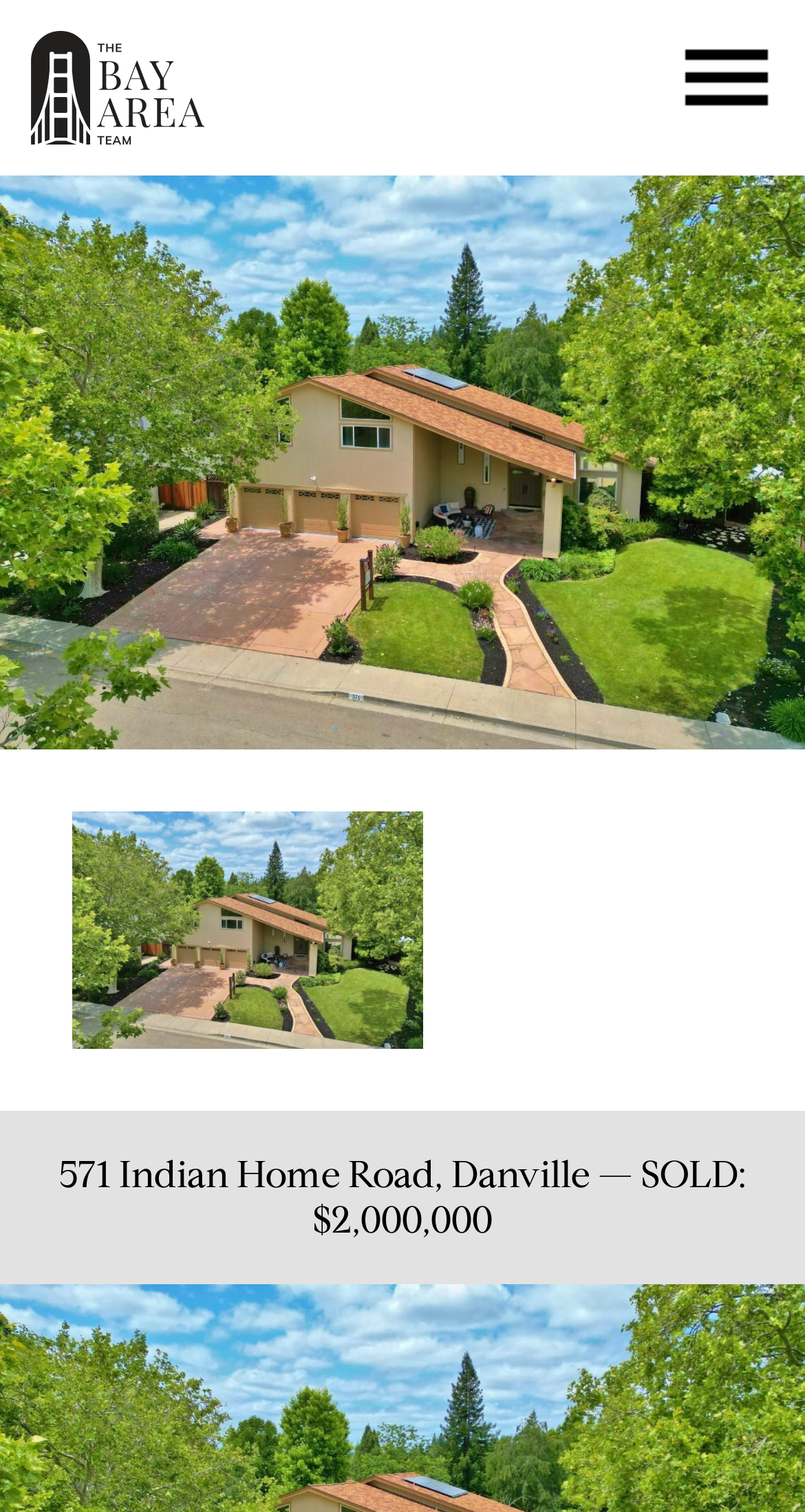Extract the main headline from the webpage and generate its text.

571 Indian Home Road, Danville — SOLD: $2,000,000